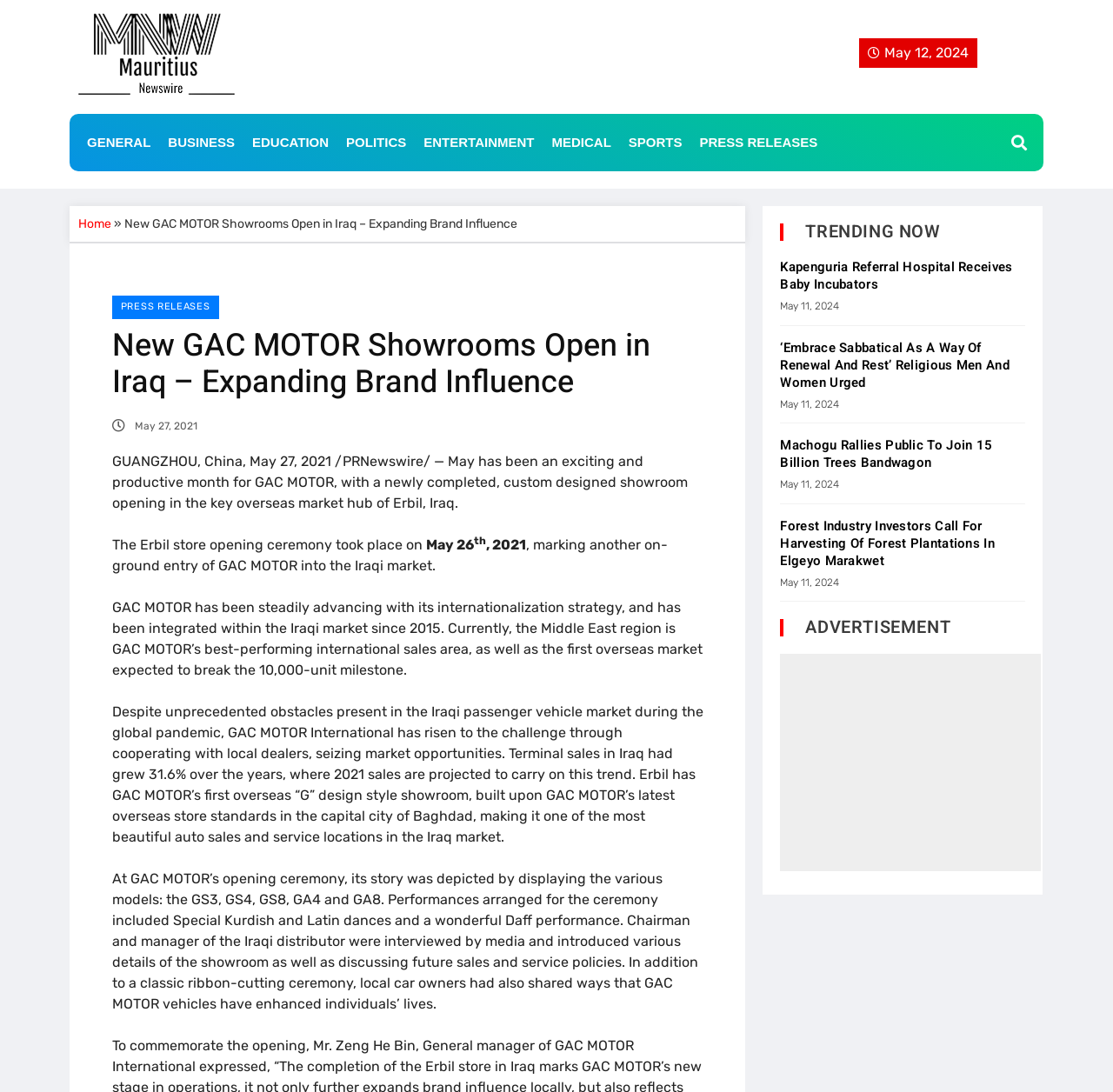Find the bounding box coordinates of the element you need to click on to perform this action: 'Read PRESS RELEASES'. The coordinates should be represented by four float values between 0 and 1, in the format [left, top, right, bottom].

[0.621, 0.112, 0.742, 0.149]